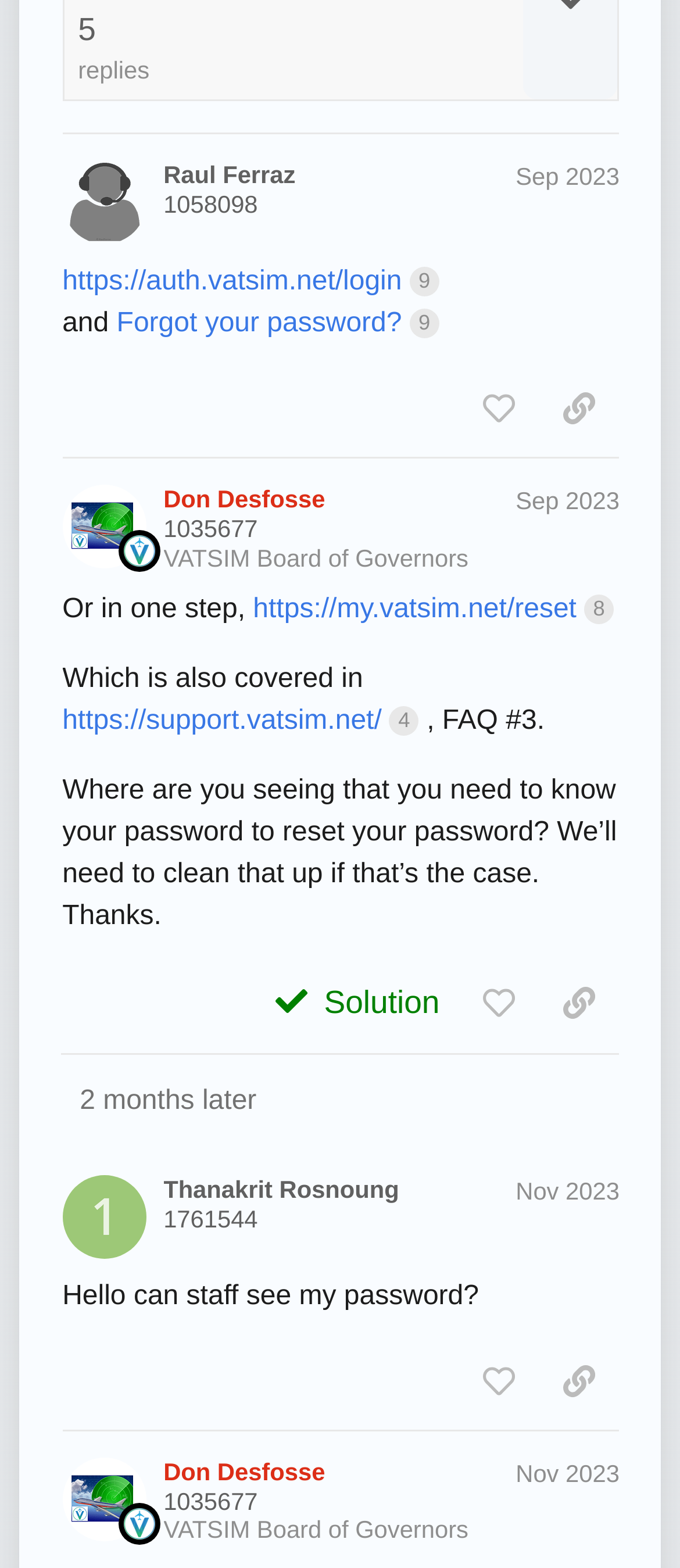Pinpoint the bounding box coordinates of the area that should be clicked to complete the following instruction: "Click on the link to reset password". The coordinates must be given as four float numbers between 0 and 1, i.e., [left, top, right, bottom].

[0.372, 0.379, 0.903, 0.398]